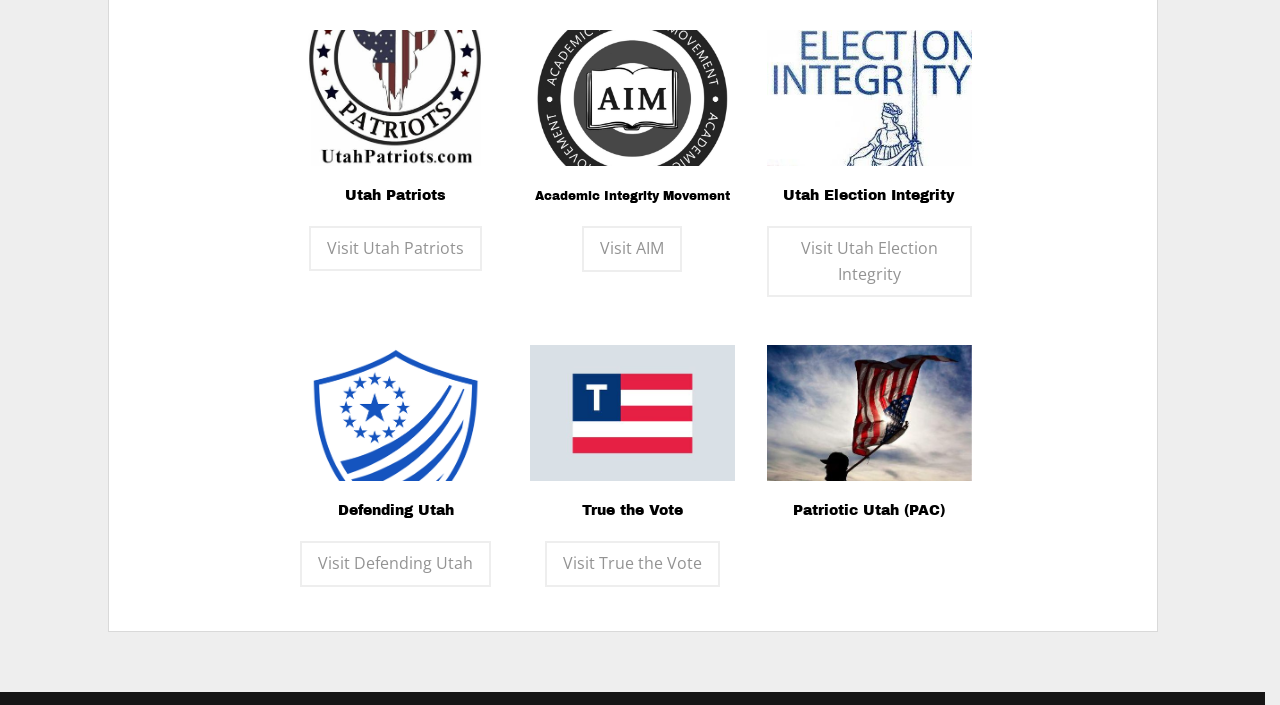Using the provided element description: "Visit AIM", determine the bounding box coordinates of the corresponding UI element in the screenshot.

[0.455, 0.321, 0.533, 0.386]